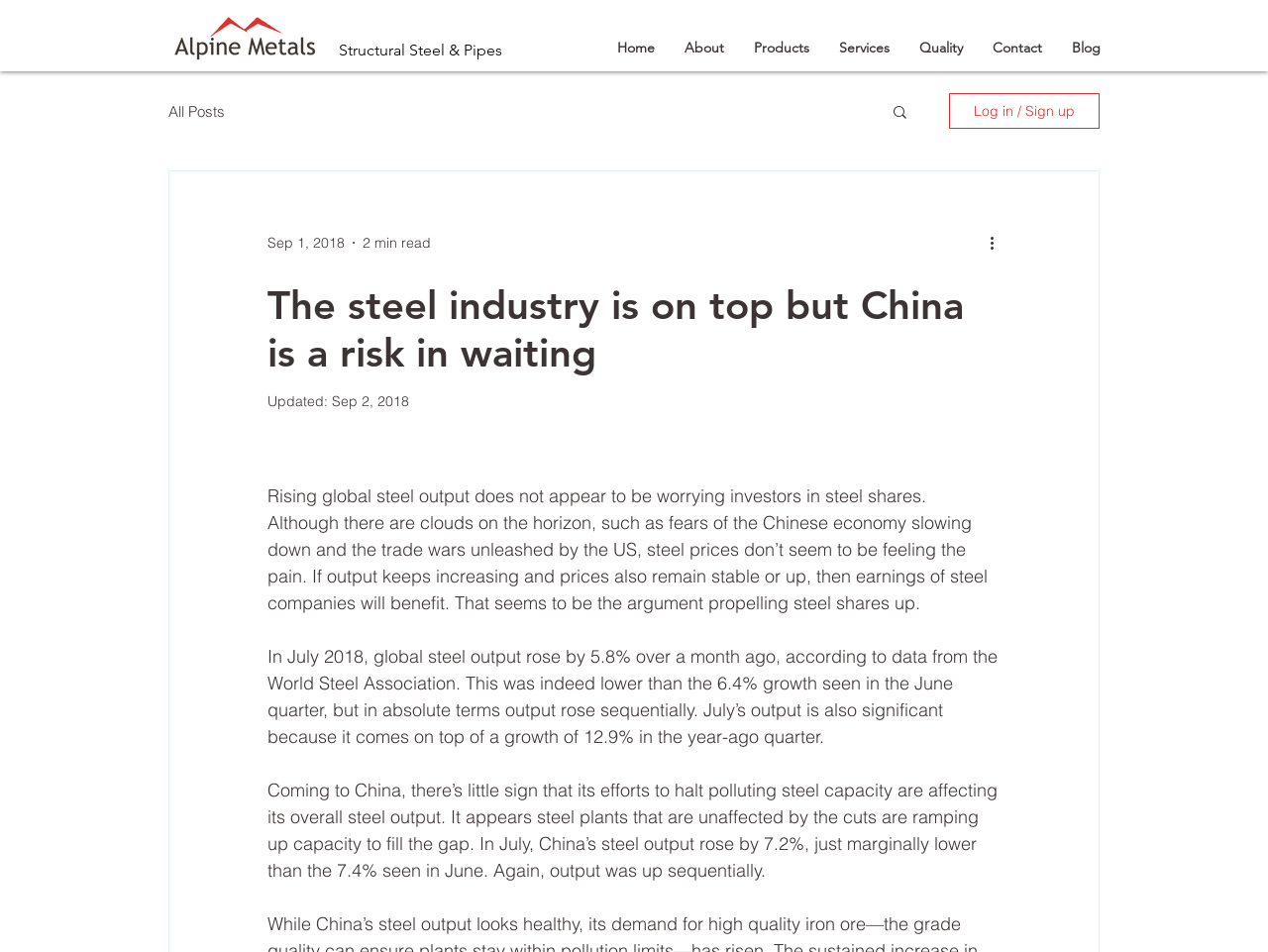What is the purpose of the button with the text 'Search'?
Refer to the image and give a detailed answer to the query.

I inferred the purpose of the button with the text 'Search' by looking at its location and context. The button is located at [0.702, 0.108, 0.717, 0.13] and has an image element as its child. This suggests that the button is likely to be a search button, allowing users to search the website.